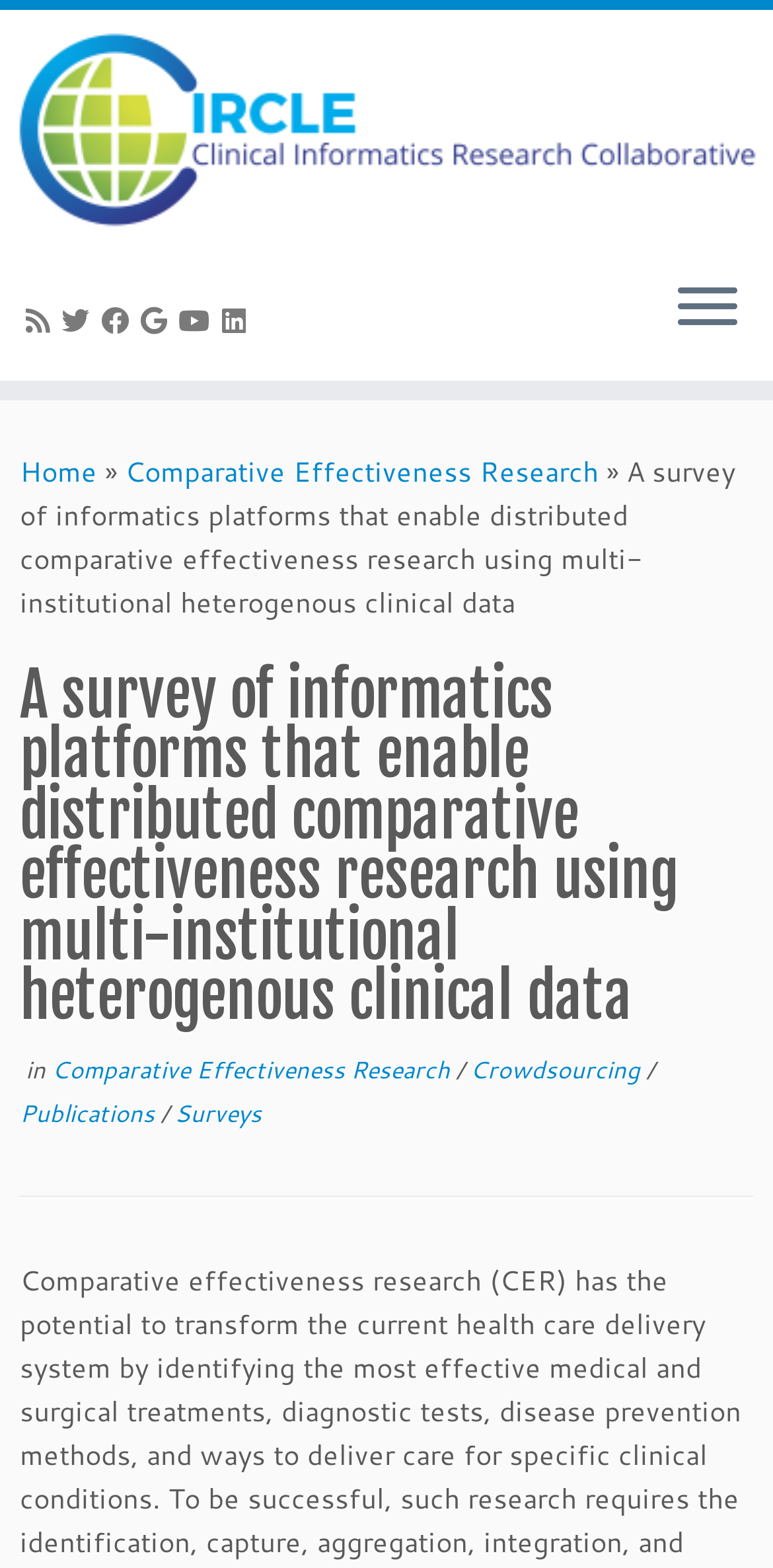Provide the bounding box coordinates in the format (top-left x, top-left y, bottom-right x, bottom-right y). All values are floating point numbers between 0 and 1. Determine the bounding box coordinate of the UI element described as: Comparative Effectiveness Research

[0.067, 0.672, 0.59, 0.693]